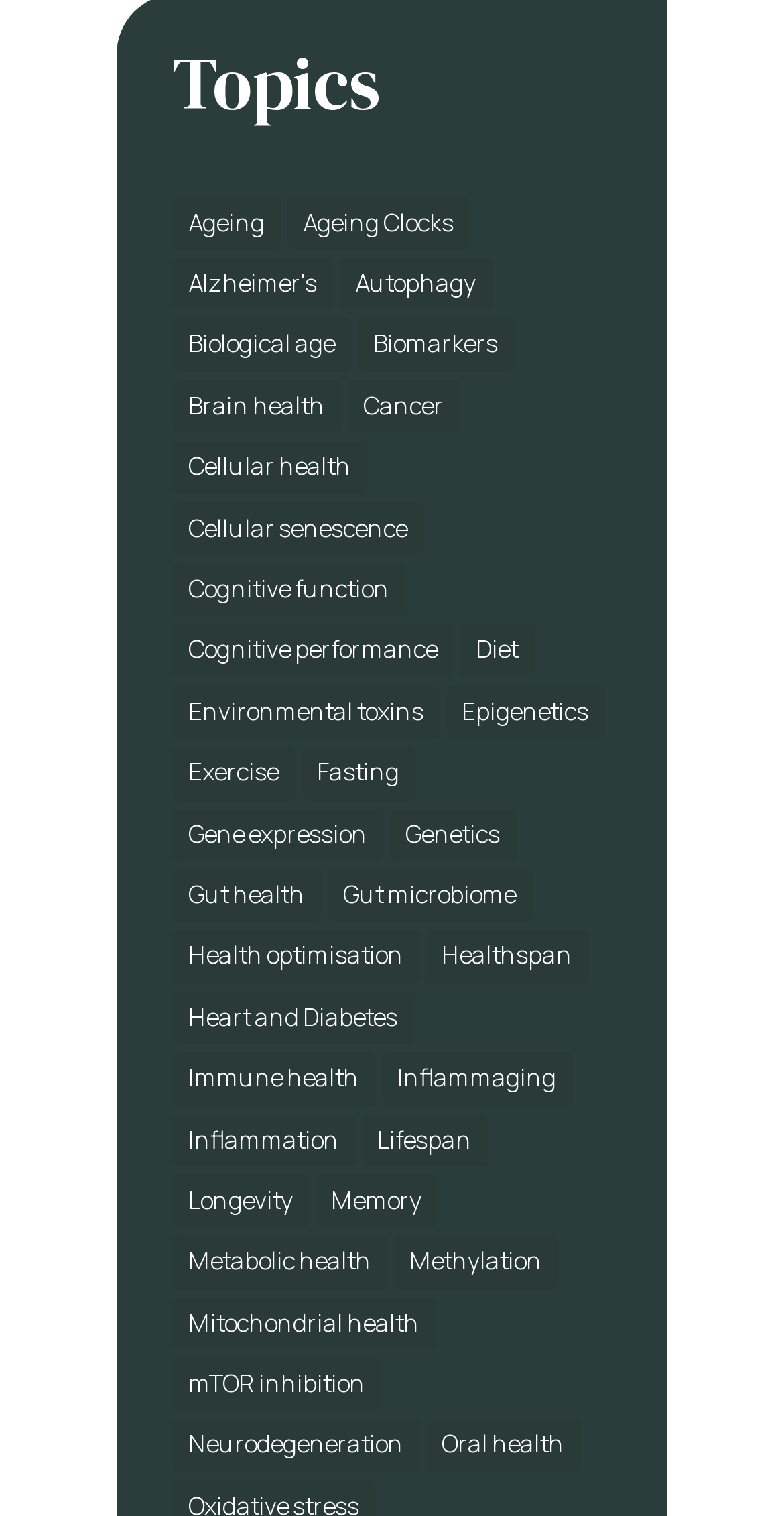Select the bounding box coordinates of the element I need to click to carry out the following instruction: "Learn about Healthspan".

[0.543, 0.613, 0.751, 0.648]